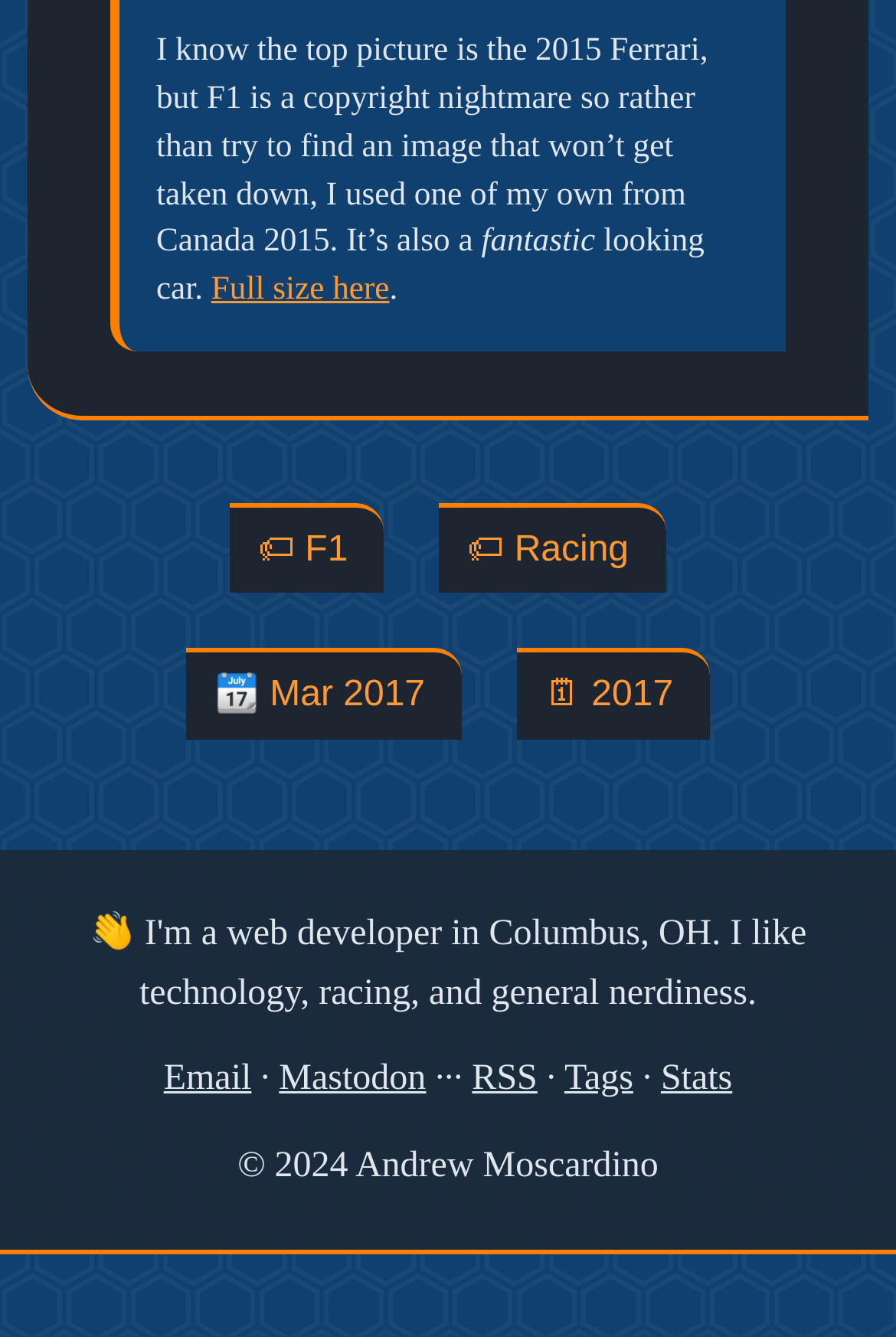Find the bounding box coordinates of the element to click in order to complete the given instruction: "View stats."

[0.738, 0.792, 0.817, 0.822]